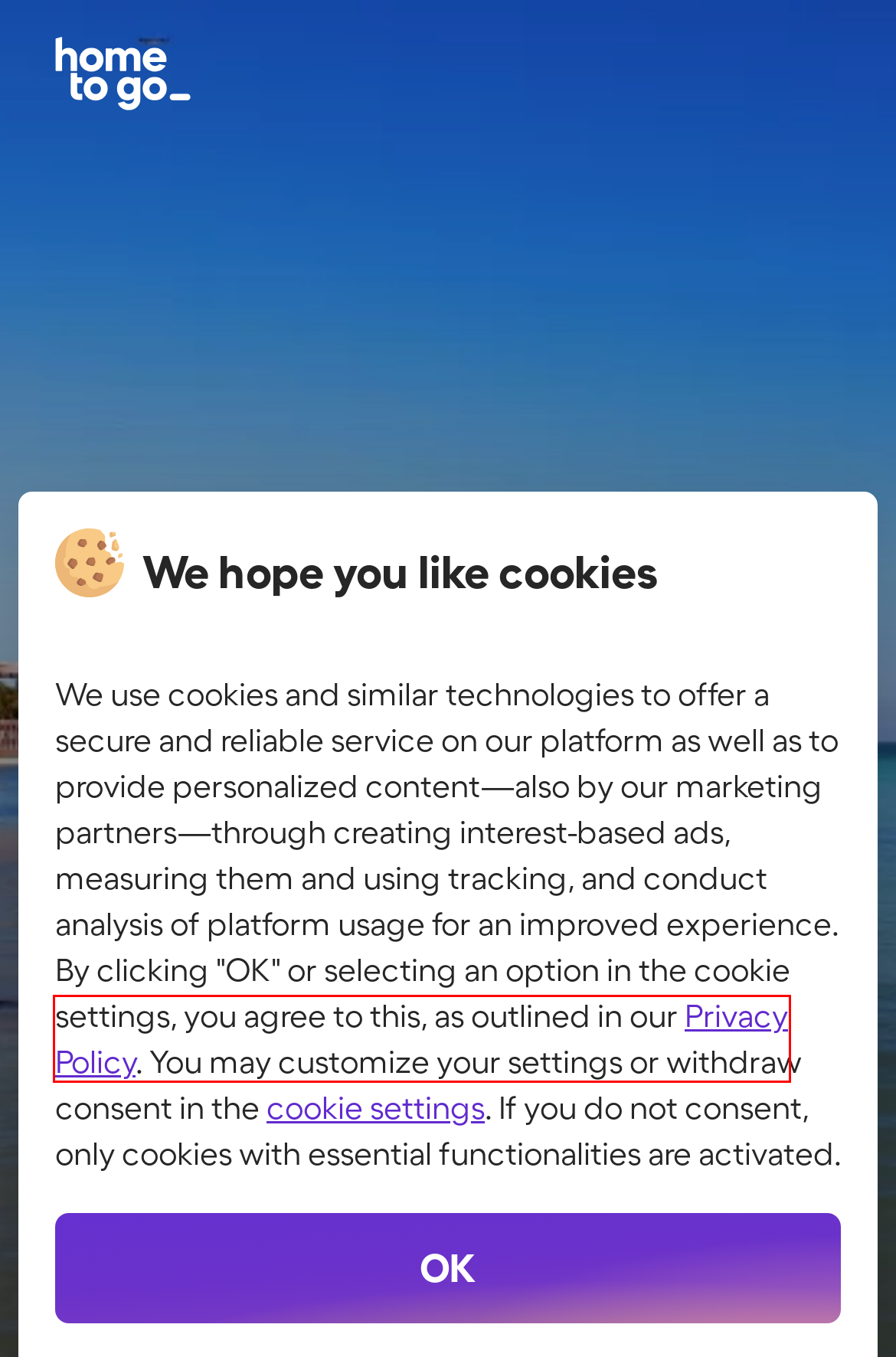With the provided webpage screenshot containing a red bounding box around a UI element, determine which description best matches the new webpage that appears after clicking the selected element. The choices are:
A. Top Lake Tahoe Honeymoon (Vacation Inspiration!) | HomeToGo
B. Legal, Terms of Service and Privacy Policy | HomeToGo
C. March Vacations: Top Destinations - HomeToGo
D. Virginia Beach Furnished Homes Monthly Rentals from $98 | HomeToGo
E. Miami Spring Break Hotels & Vacation Rentals from $54 | HomeToGo
F. Honeymoon: Top Destinations - HomeToGo
G. United States Vacation Rentals from $35 | Hometogo
H. New York State Vacation Houses from $86 | Hometogo

B